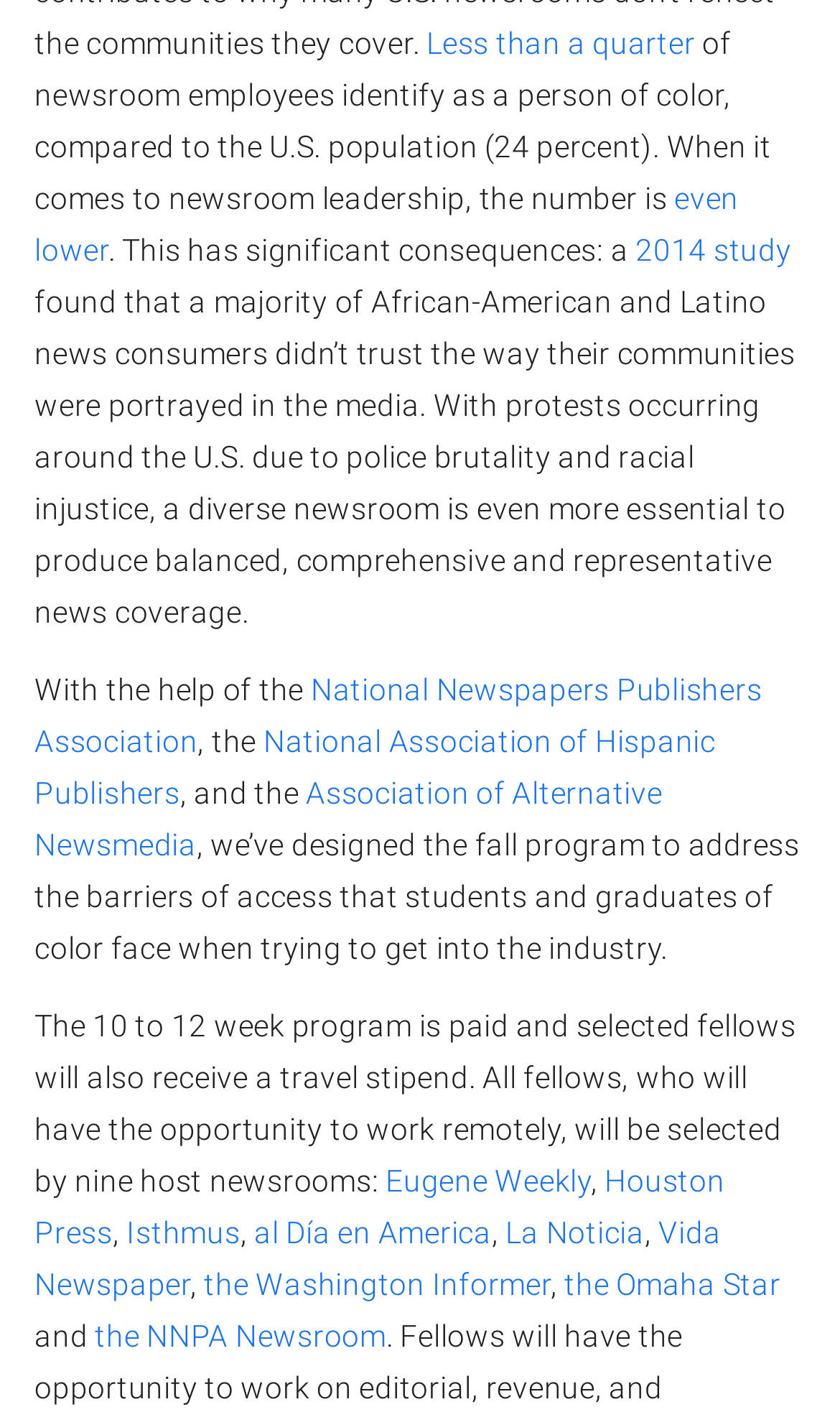Please specify the coordinates of the bounding box for the element that should be clicked to carry out this instruction: "Click on 'Less than a quarter'". The coordinates must be four float numbers between 0 and 1, formatted as [left, top, right, bottom].

[0.508, 0.019, 0.828, 0.043]